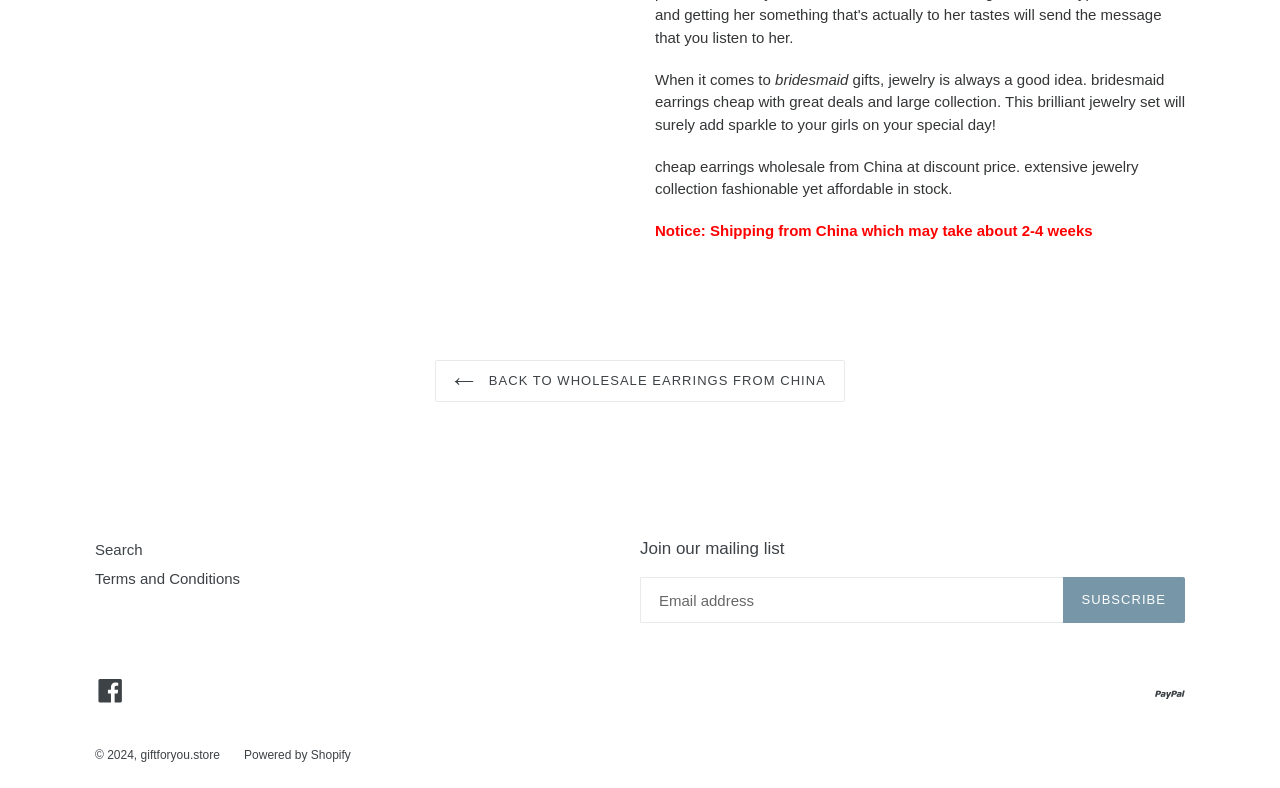Using a single word or phrase, answer the following question: 
What platform is the store powered by?

Shopify